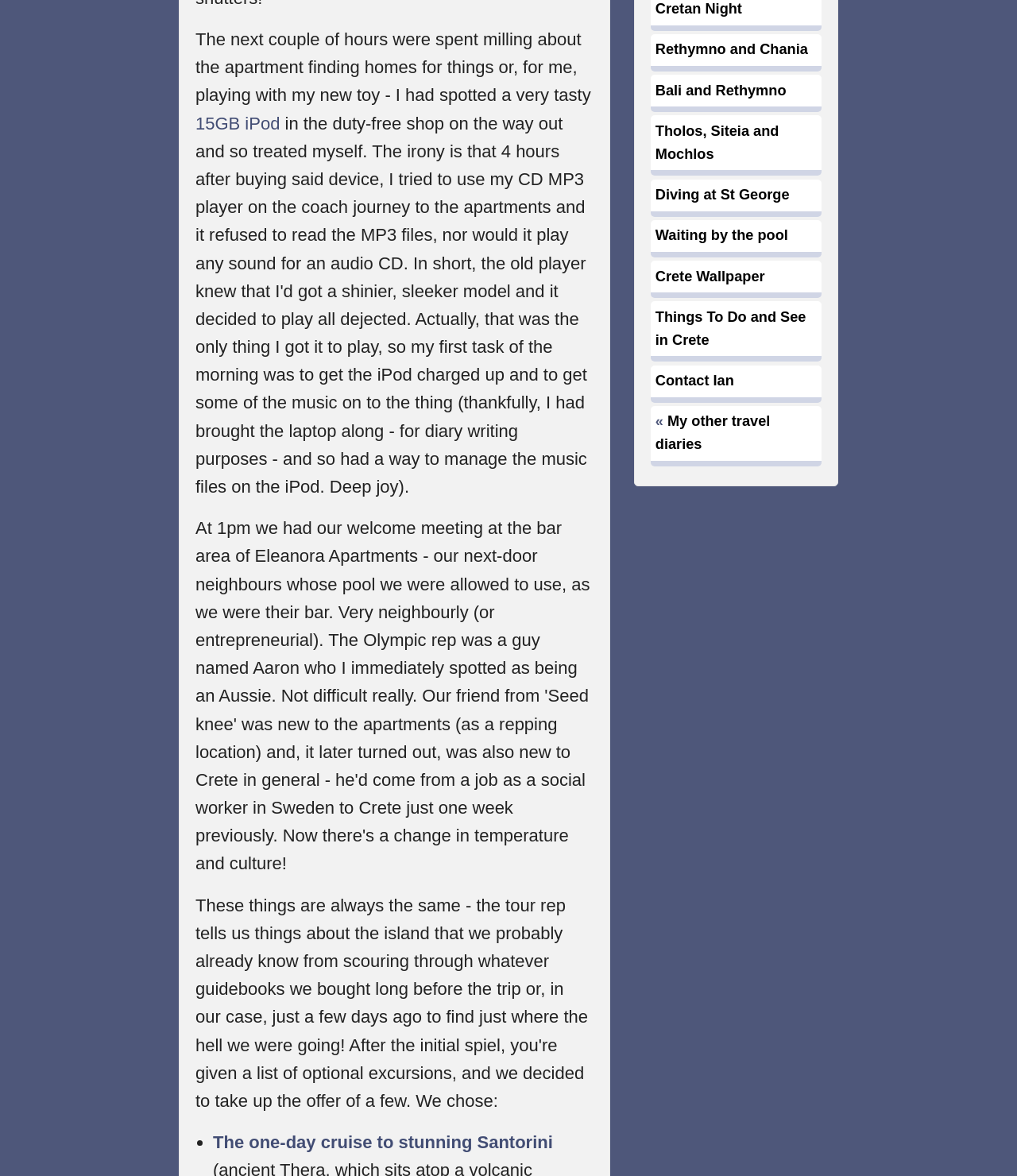Identify the coordinates of the bounding box for the element described below: "« My other travel diaries". Return the coordinates as four float numbers between 0 and 1: [left, top, right, bottom].

[0.64, 0.345, 0.808, 0.397]